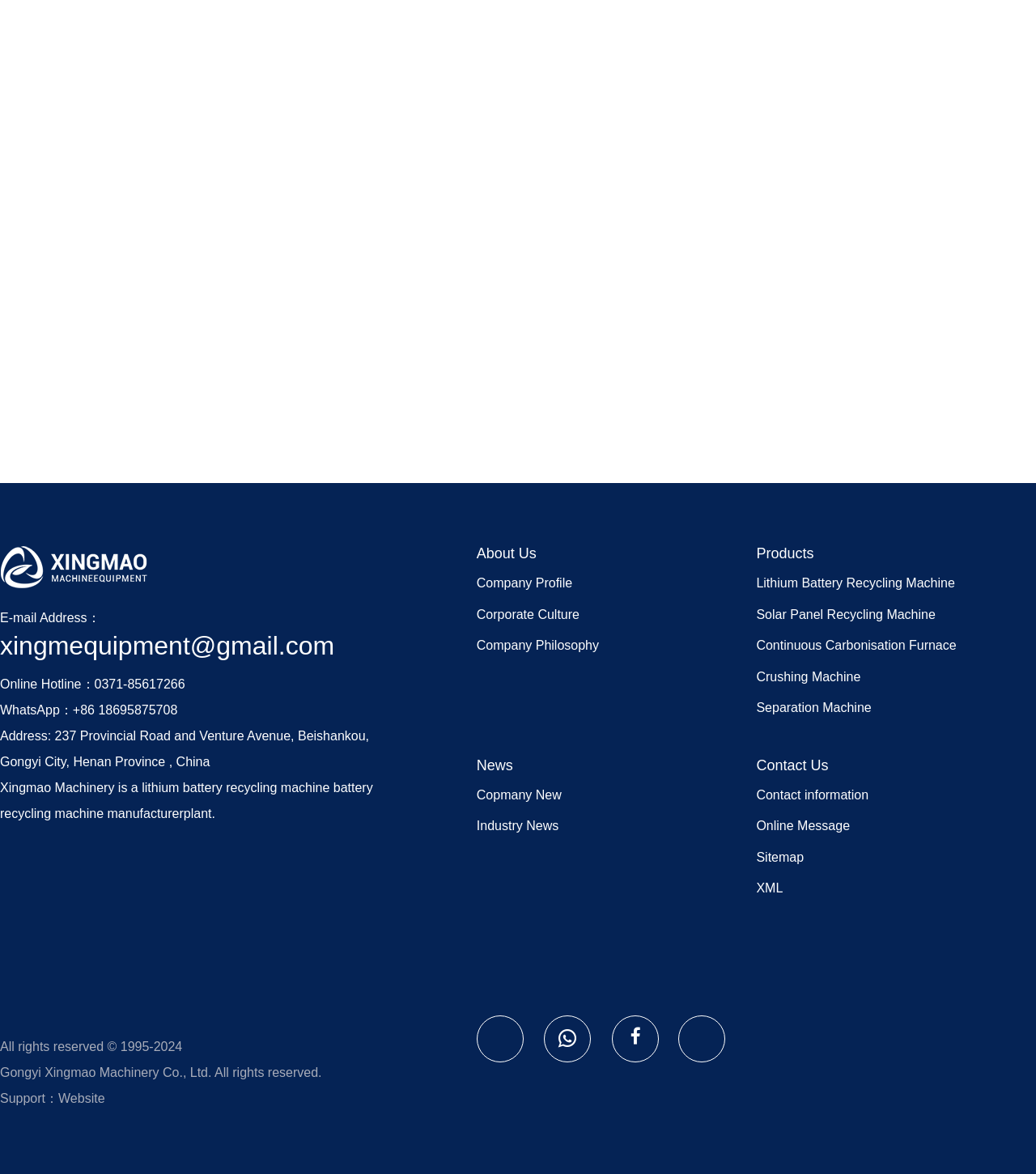Provide the bounding box coordinates for the UI element that is described as: "parent_node: Contact Us".

None